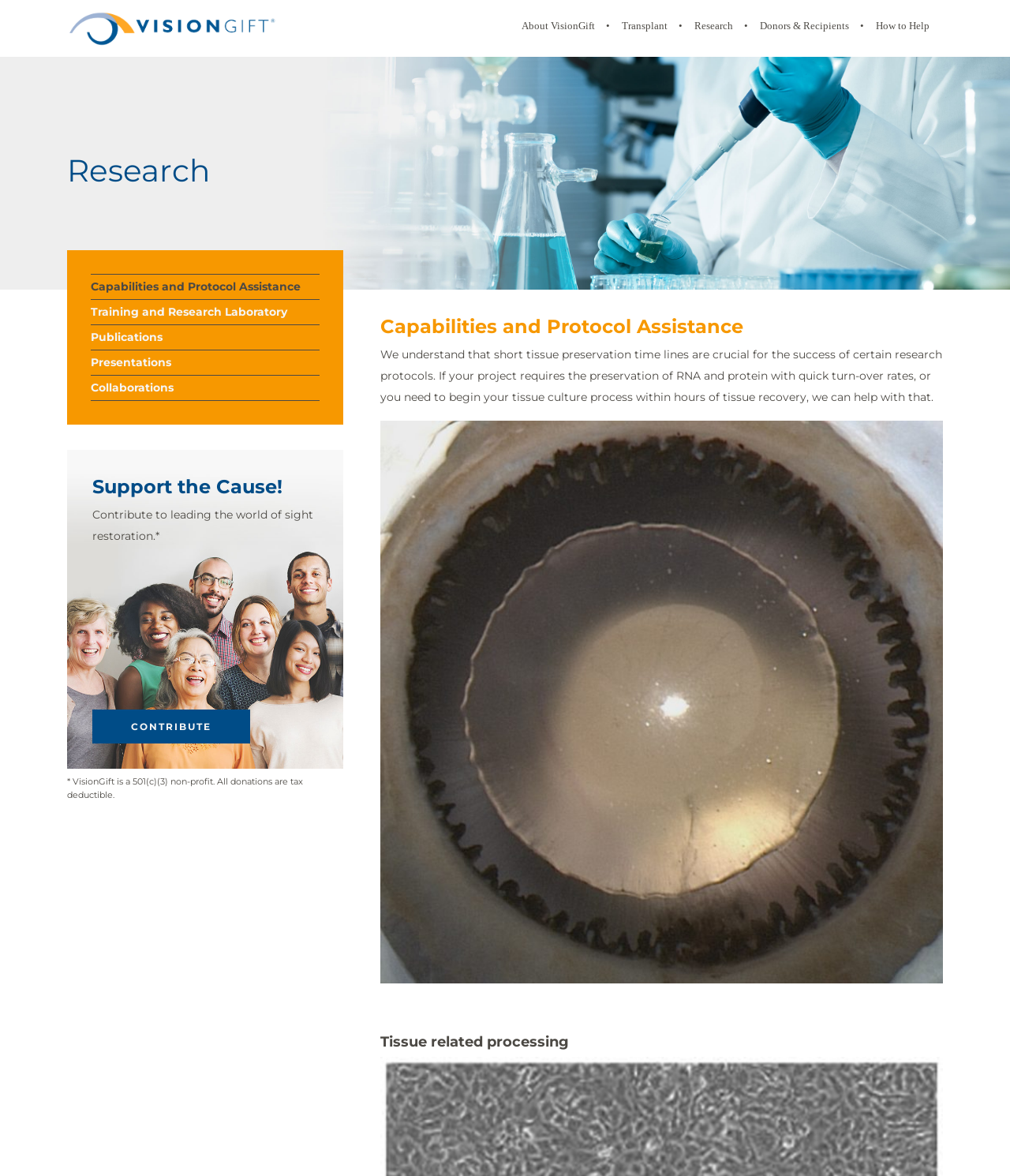Select the bounding box coordinates of the element I need to click to carry out the following instruction: "Click the 'Research' link".

[0.066, 0.13, 0.934, 0.159]